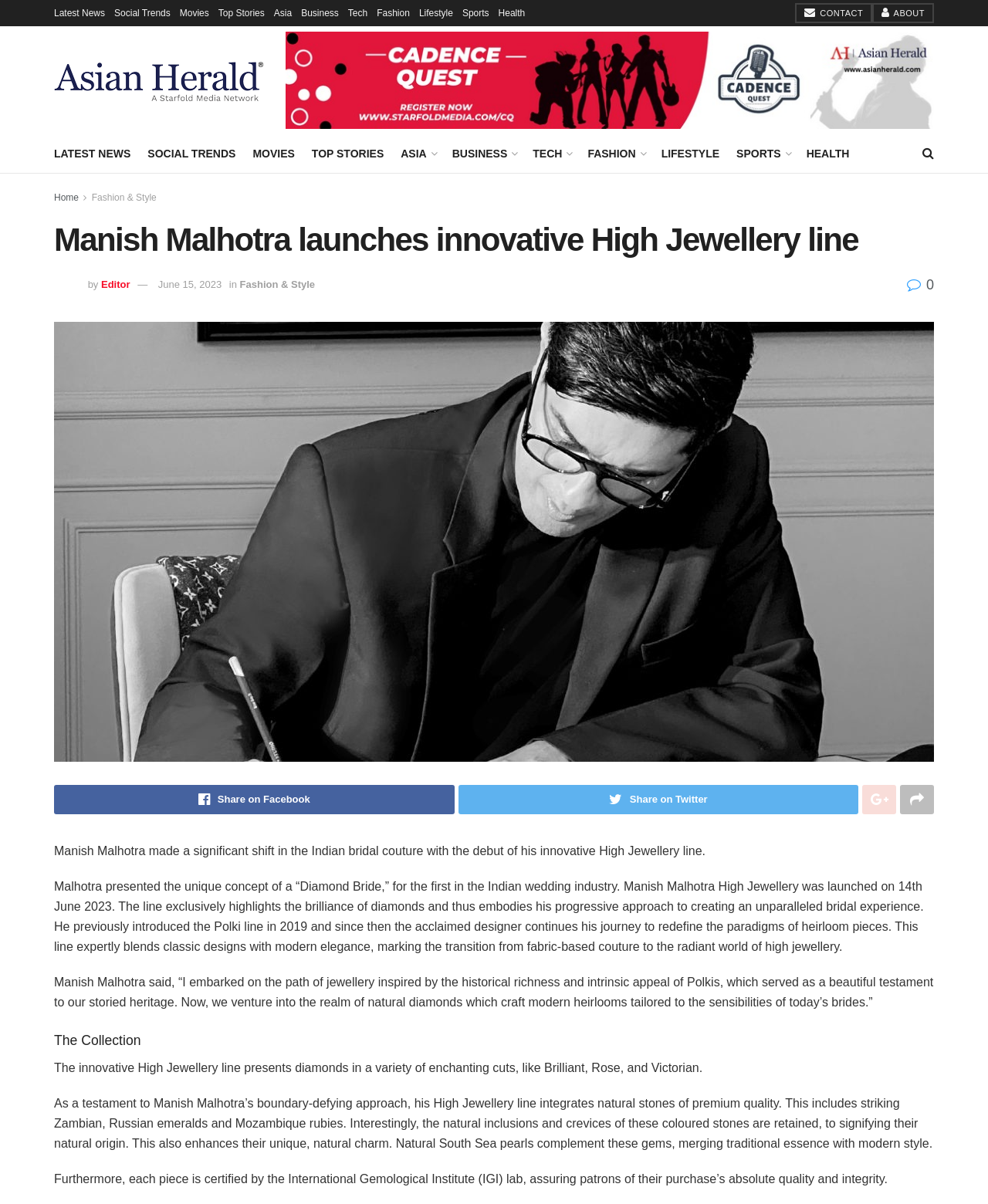Determine the bounding box coordinates of the area to click in order to meet this instruction: "Add to cart".

None